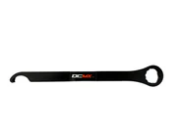Respond to the question below with a single word or phrase: Who can use the DCMX Steering Stem Wrench?

Professionals and DIY enthusiasts